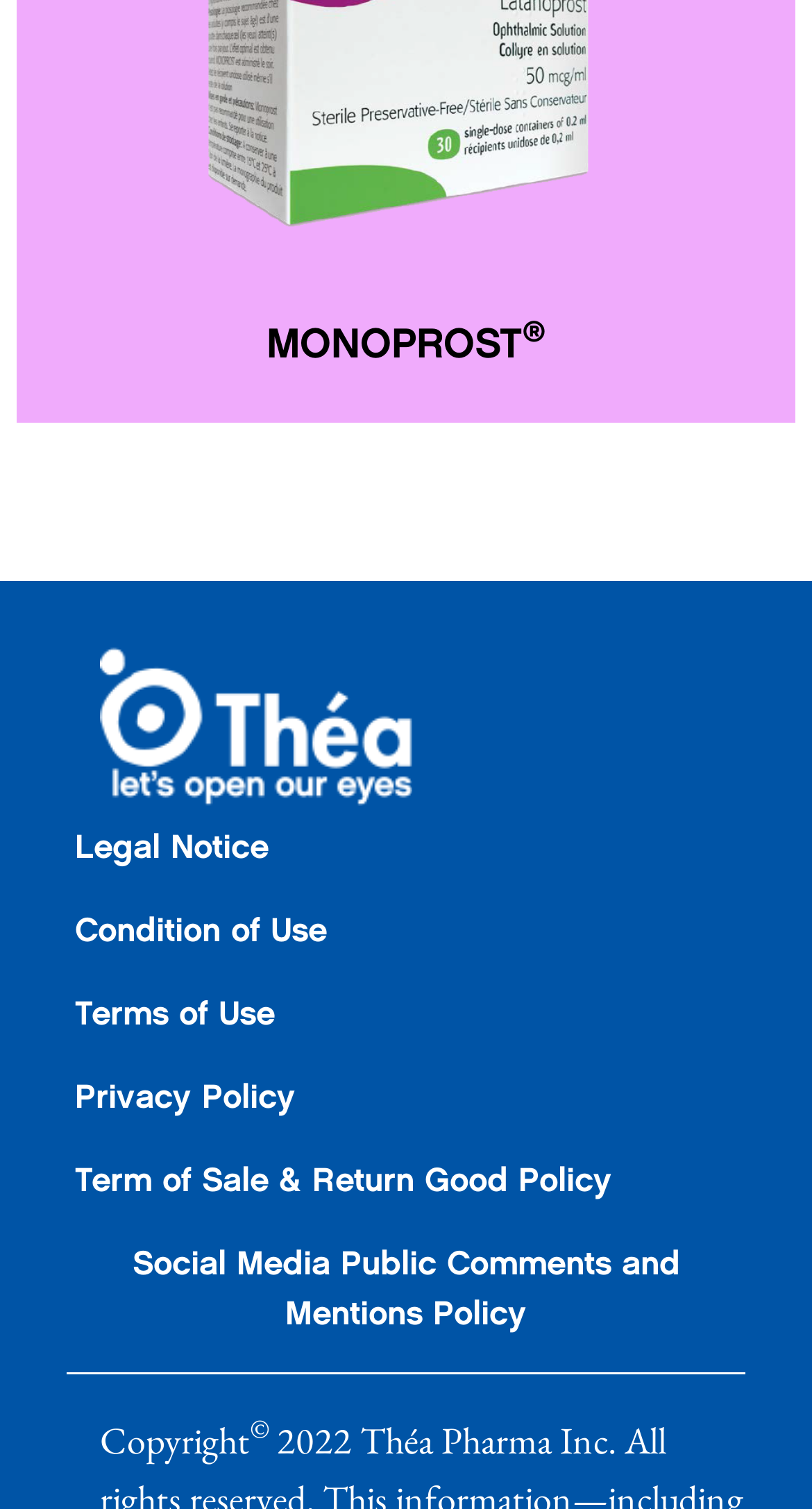What is the logo of the website?
Observe the image and answer the question with a one-word or short phrase response.

Theapharma